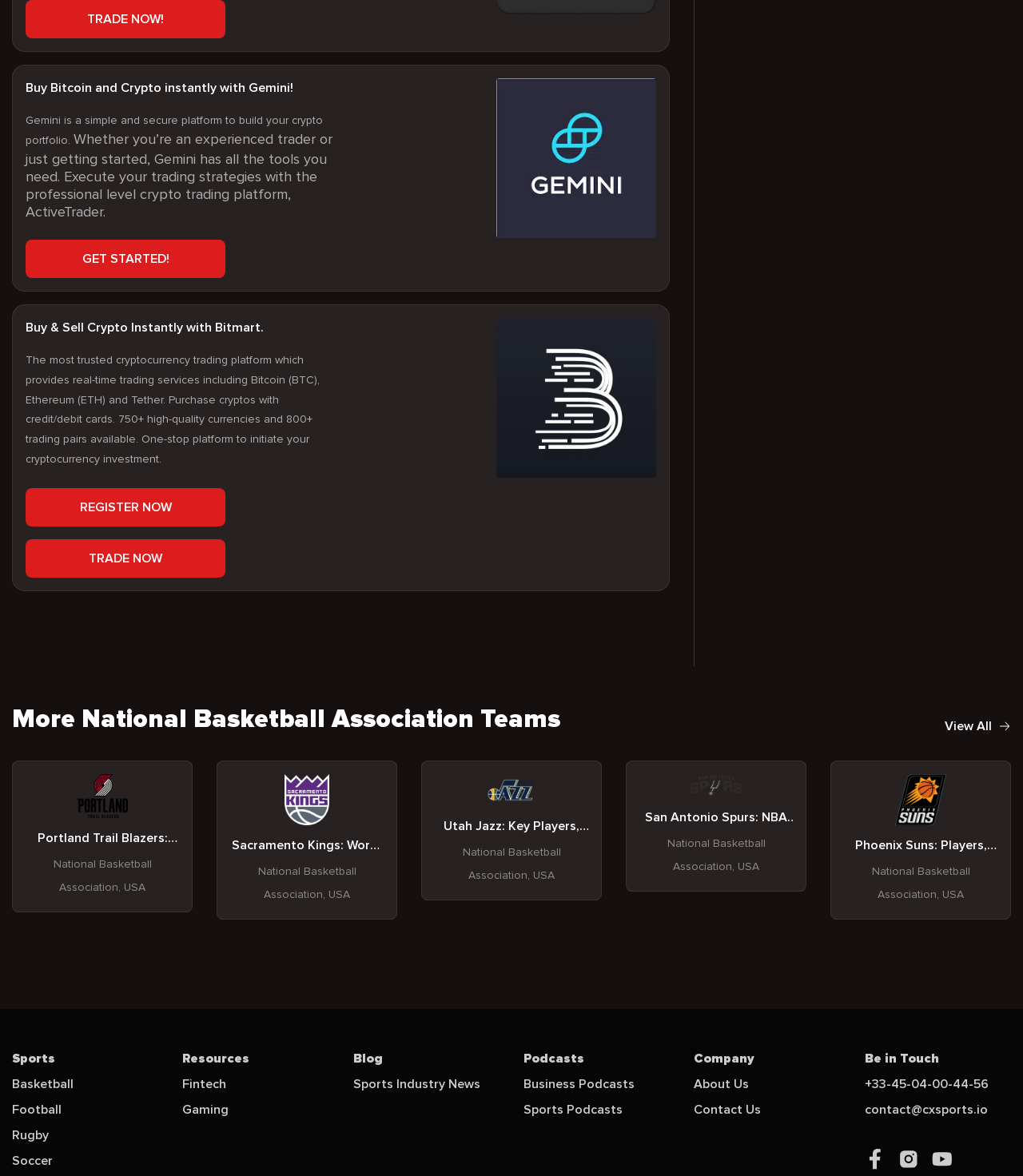Using the given element description, provide the bounding box coordinates (top-left x, top-left y, bottom-right x, bottom-right y) for the corresponding UI element in the screenshot: Blog

[0.345, 0.891, 0.374, 0.91]